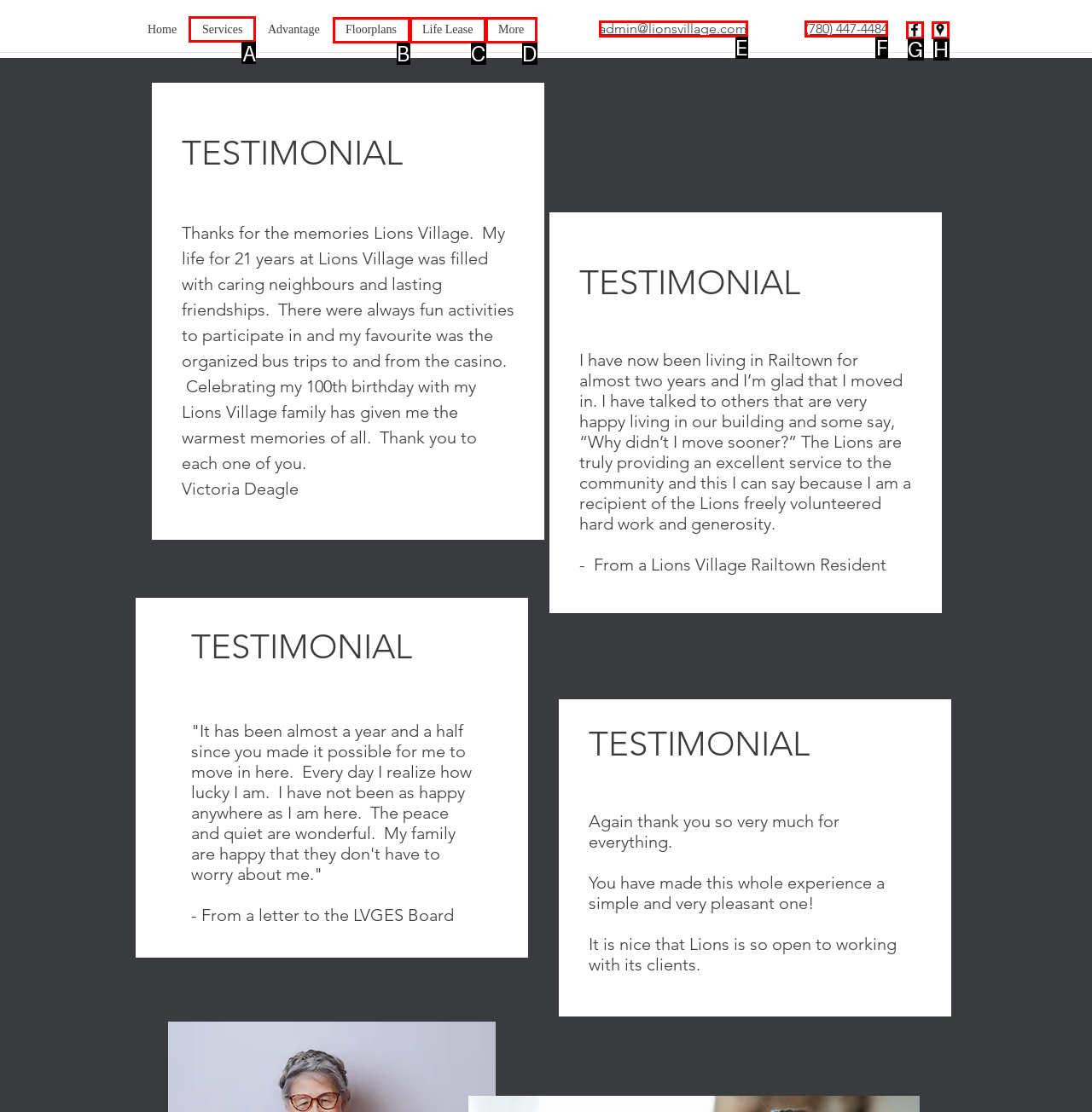Indicate which red-bounded element should be clicked to perform the task: Go to Services Answer with the letter of the correct option.

A